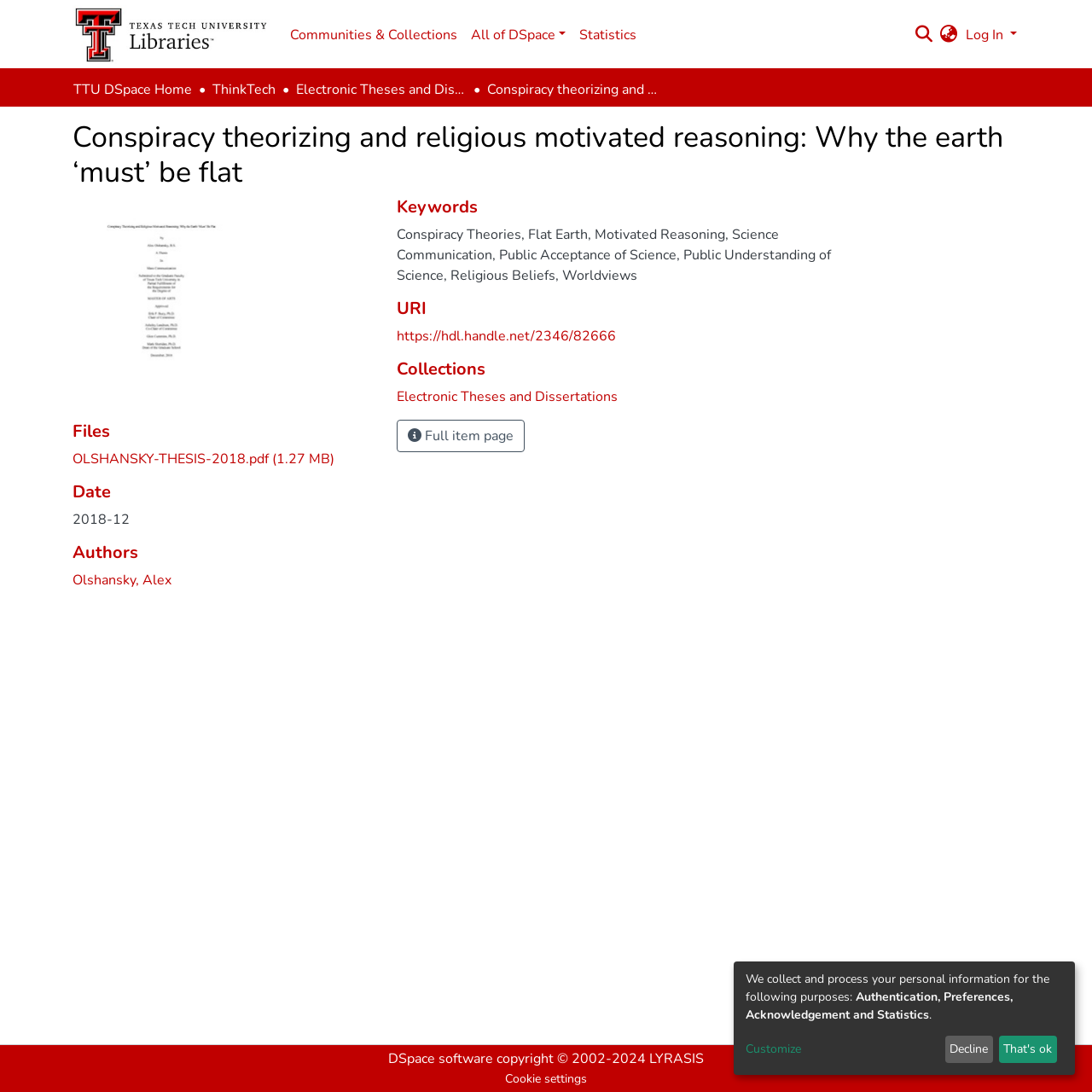Identify the bounding box coordinates of the area that should be clicked in order to complete the given instruction: "Search for something". The bounding box coordinates should be four float numbers between 0 and 1, i.e., [left, top, right, bottom].

[0.837, 0.022, 0.856, 0.041]